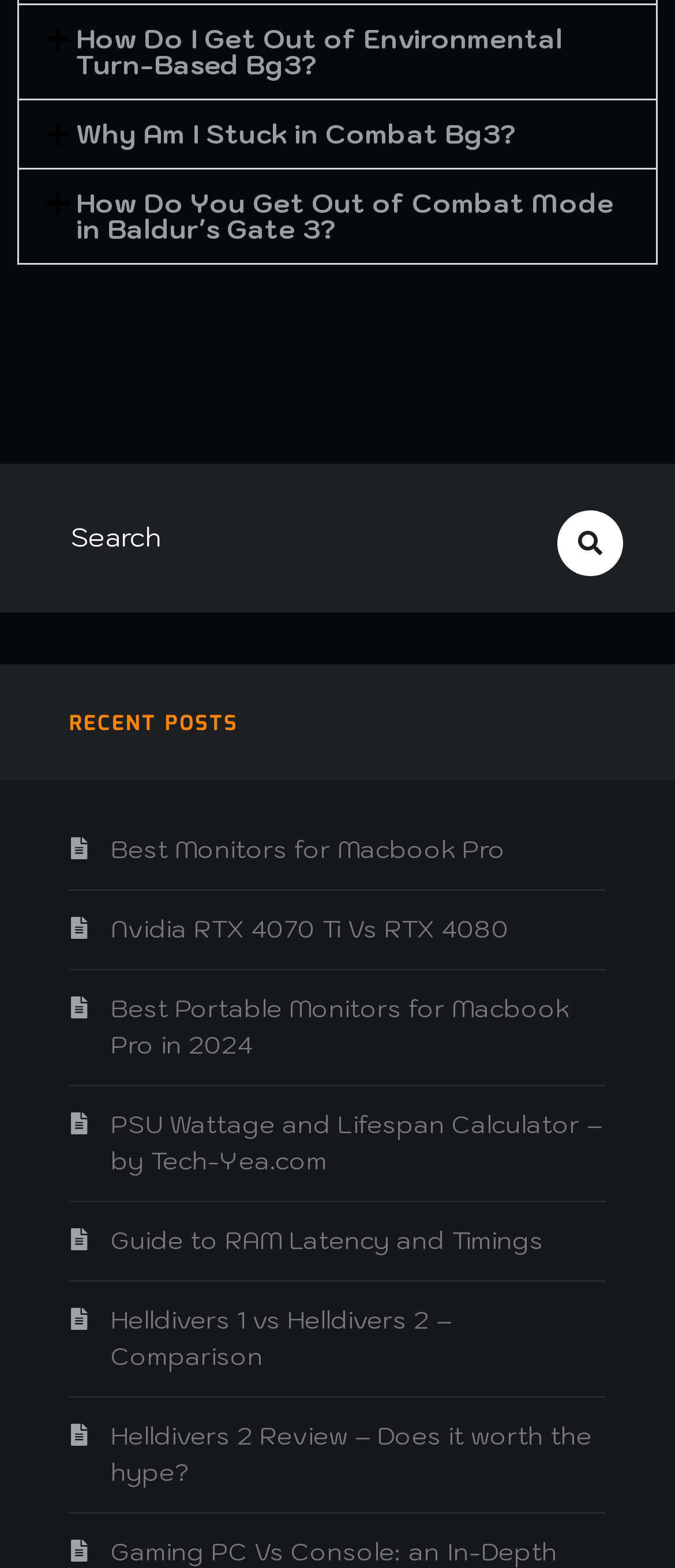How many links are there below 'RECENT POSTS'?
Give a single word or phrase as your answer by examining the image.

7